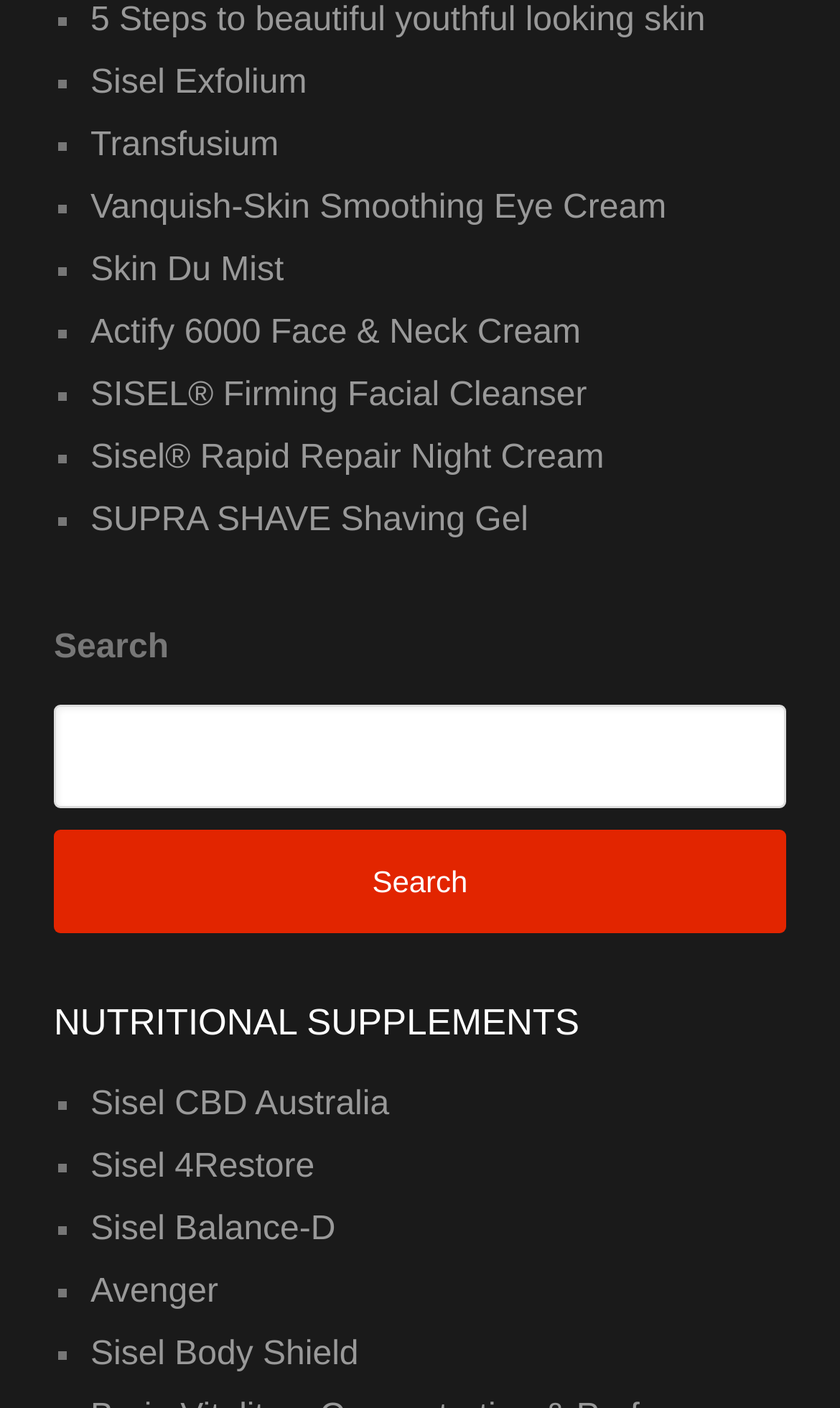What category of products is listed below the search box?
Carefully examine the image and provide a detailed answer to the question.

Below the search box, there is a heading 'NUTRITIONAL SUPPLEMENTS' followed by a list of products. This indicates that the category of products listed below the search box is Nutritional Supplements.